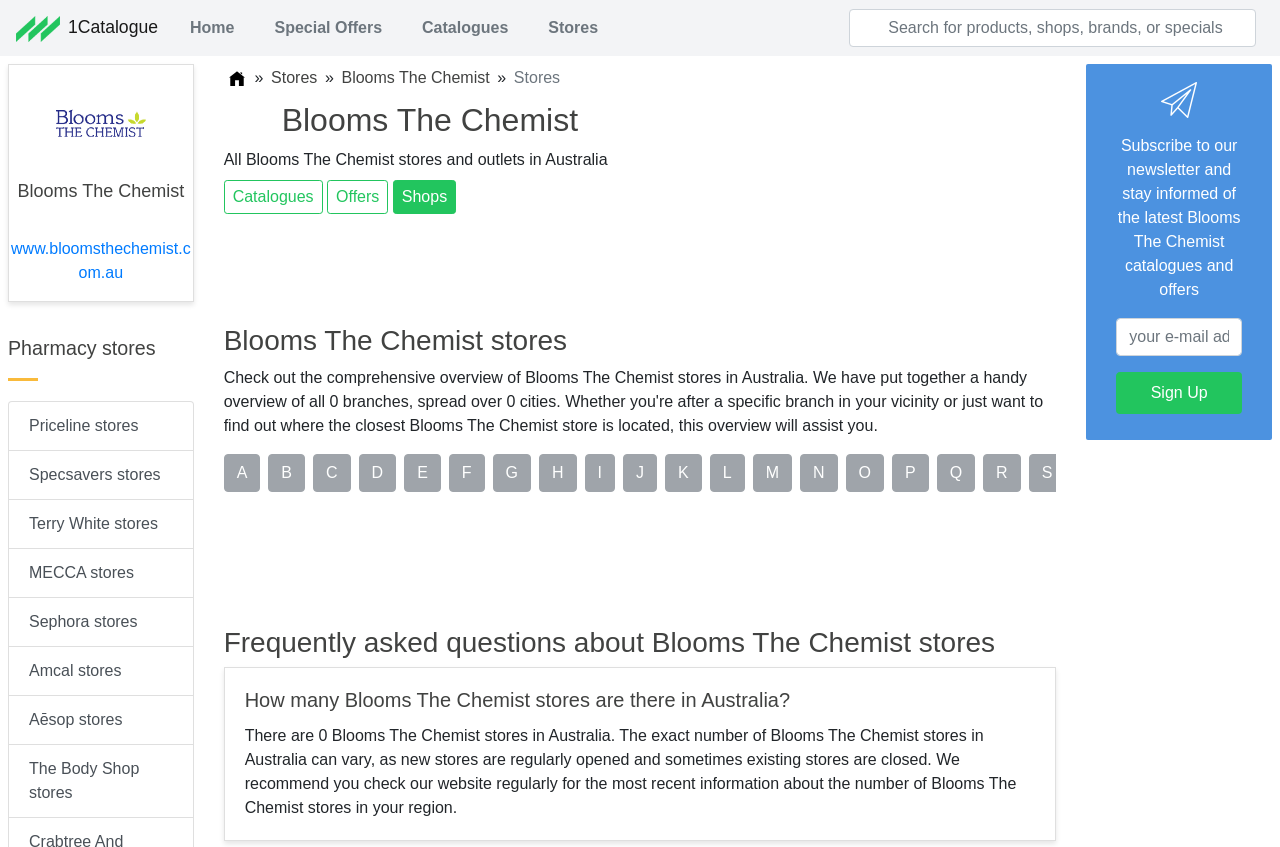Describe every aspect of the webpage in a detailed manner.

The webpage is about Blooms The Chemist stores in Australia. At the top, there is a logo and a navigation menu with links to Home, Special Offers, Catalogues, and Stores. Below the navigation menu, there is a search box. 

On the left side, there is a section with a heading "Blooms The Chemist" and a link to the website. Below this section, there are links to other pharmacy stores such as Priceline, Specsavers, and Terry White.

The main content of the webpage is divided into sections. The first section has a heading "Blooms The Chemist stores" and lists all the stores and outlets in Australia. There are buttons to filter the stores by catalogues, offers, and shops.

Below this section, there is an alphabetical list of links from A to W, which likely represents a filter or sorting option for the stores.

The next section has a heading "Frequently asked questions about Blooms The Chemist stores" and answers a question about the number of Blooms The Chemist stores in Australia. The answer explains that the exact number of stores can vary and recommends checking the website regularly for the most recent information.

At the bottom of the webpage, there is a section to subscribe to a newsletter and stay informed about the latest Blooms The Chemist catalogues and offers. This section includes a textbox to enter an email address and a button to sign up.